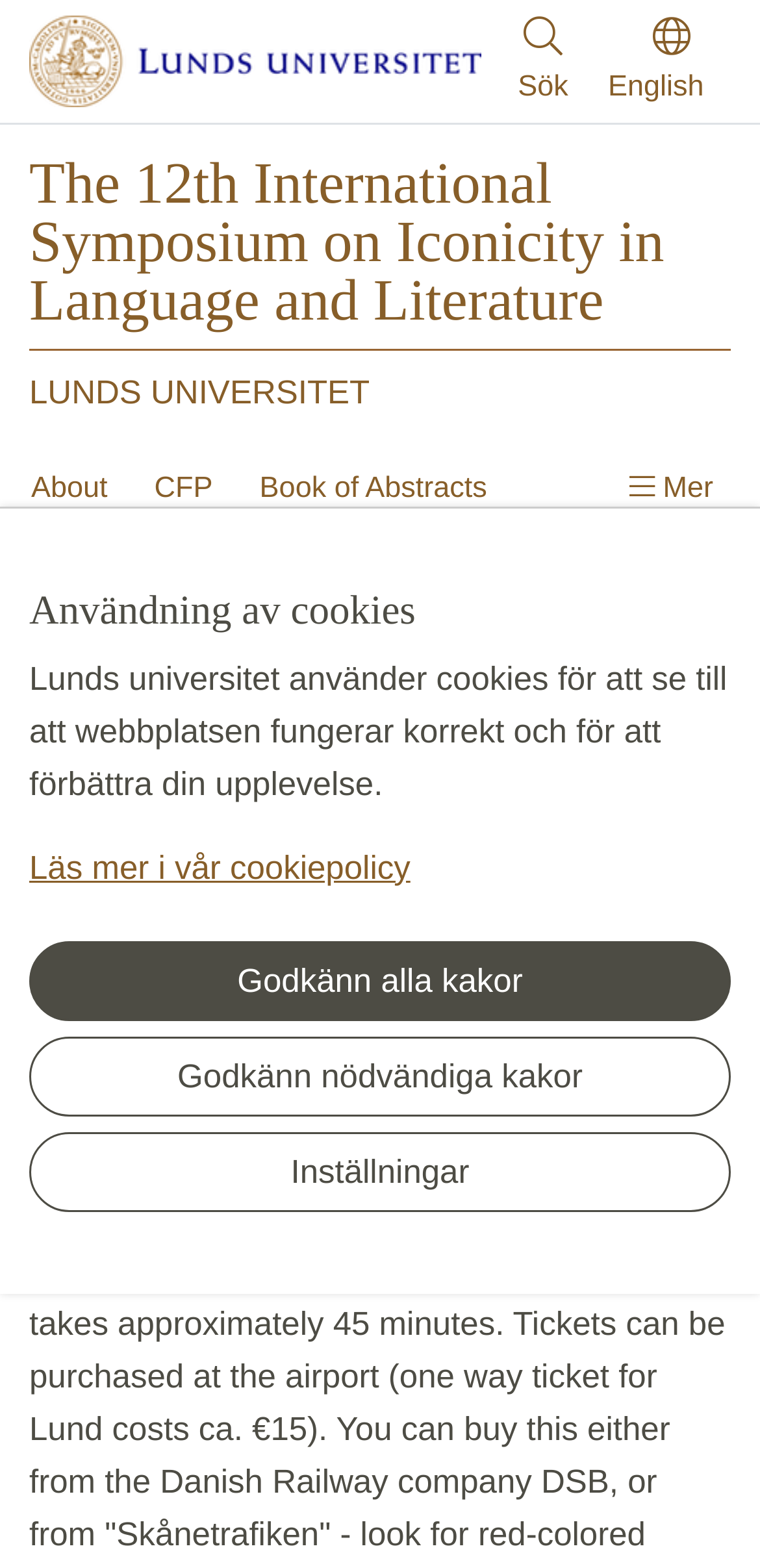Highlight the bounding box coordinates of the element that should be clicked to carry out the following instruction: "Search for something". The coordinates must be given as four float numbers ranging from 0 to 1, i.e., [left, top, right, bottom].

[0.654, 0.004, 0.775, 0.075]